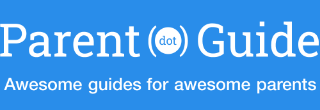Generate a complete and detailed caption for the image.

The image displays the logo and tagline of "Parent Guide," a resource dedicated to providing helpful information for parents. The logo features the name "Parent" in bold white lettering against a bright blue background, incorporating a decorative "o" that draws attention. Below the name, the tagline reads, "Awesome guides for awesome parents," also in white, emphasizing the site's mission to offer practical advice and support for parents. This visual identity reflects a vibrant and engaging approach to parenting resources.